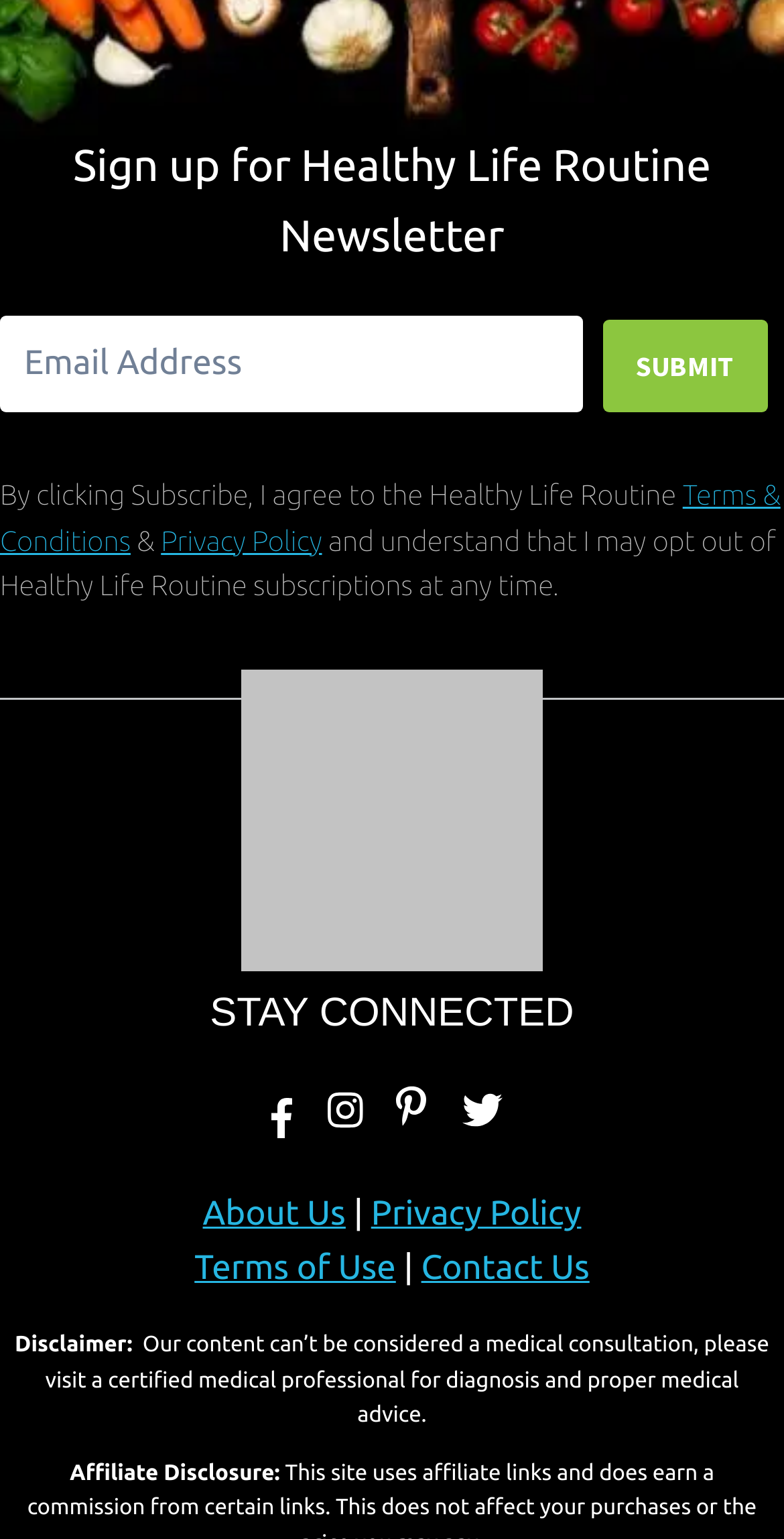Please identify the bounding box coordinates of the clickable area that will fulfill the following instruction: "Enter email address". The coordinates should be in the format of four float numbers between 0 and 1, i.e., [left, top, right, bottom].

[0.0, 0.206, 0.744, 0.268]